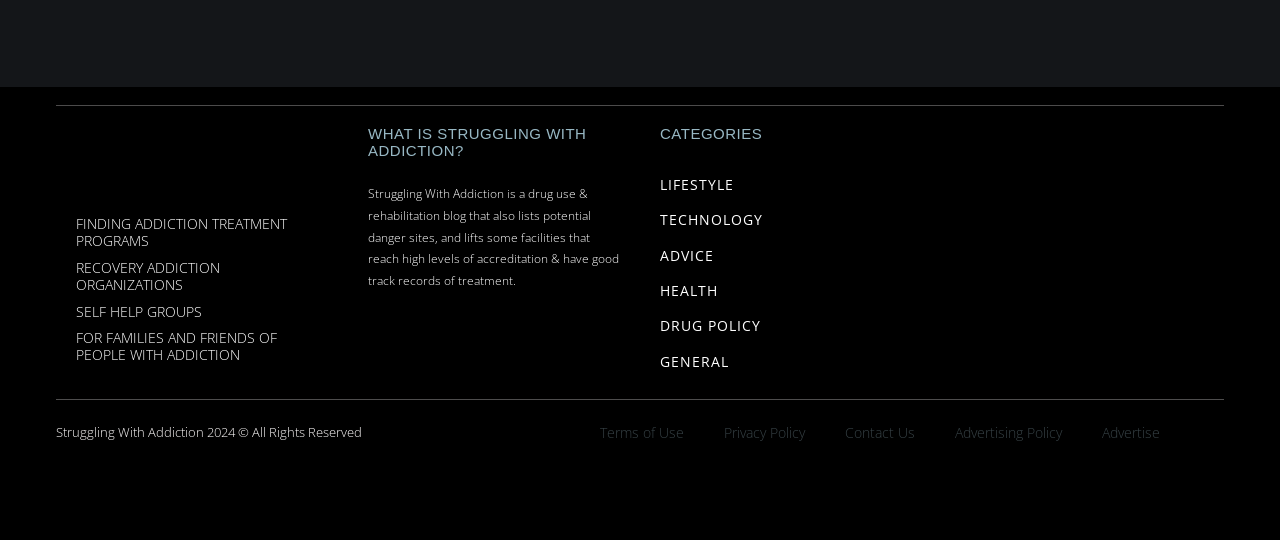Identify the bounding box coordinates for the region of the element that should be clicked to carry out the instruction: "Visit 'evidence based addiction treatment at More Than Rehab'". The bounding box coordinates should be four float numbers between 0 and 1, i.e., [left, top, right, bottom].

[0.679, 0.662, 0.914, 0.706]